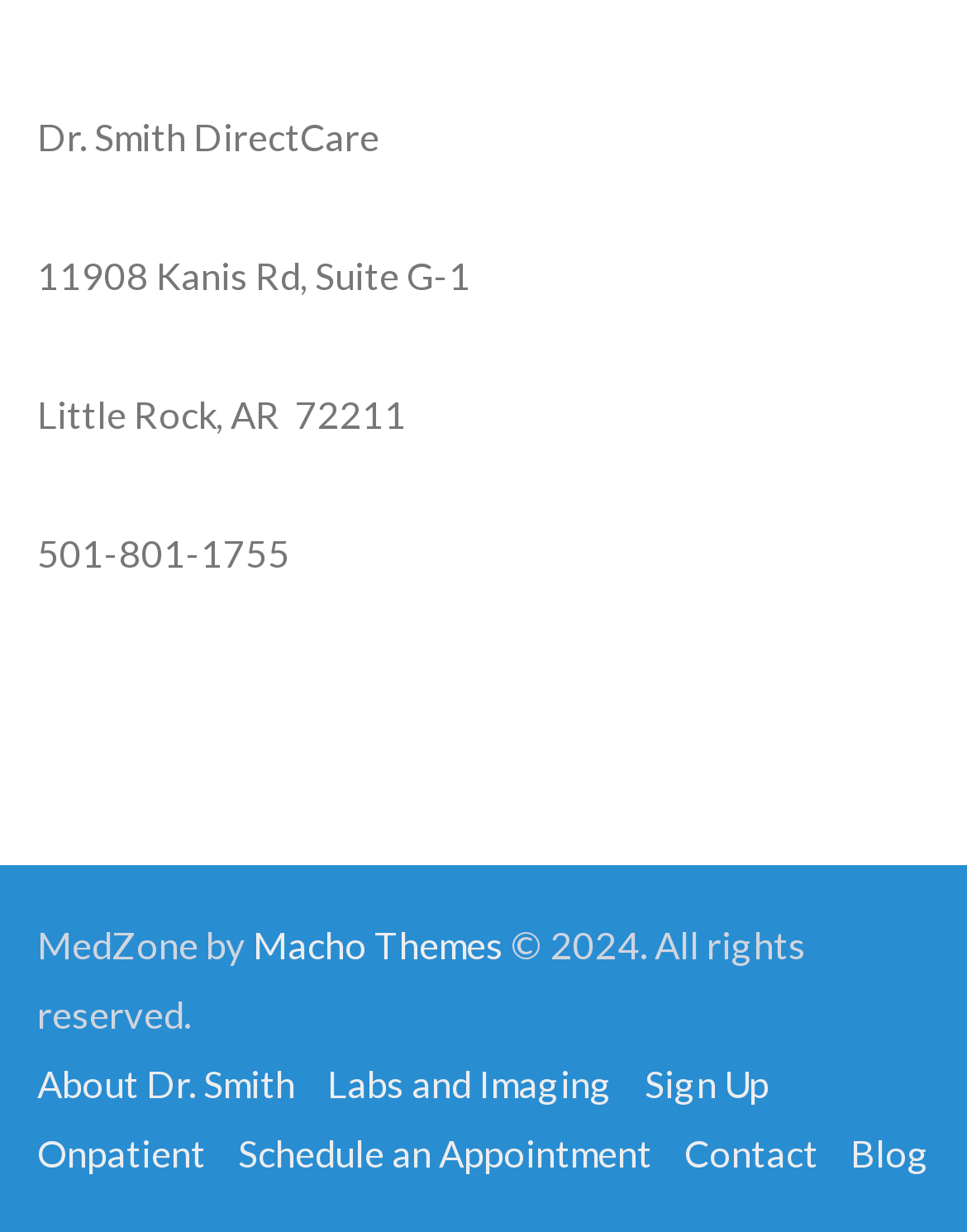Highlight the bounding box coordinates of the element you need to click to perform the following instruction: "View blog posts."

[0.879, 0.918, 0.962, 0.954]